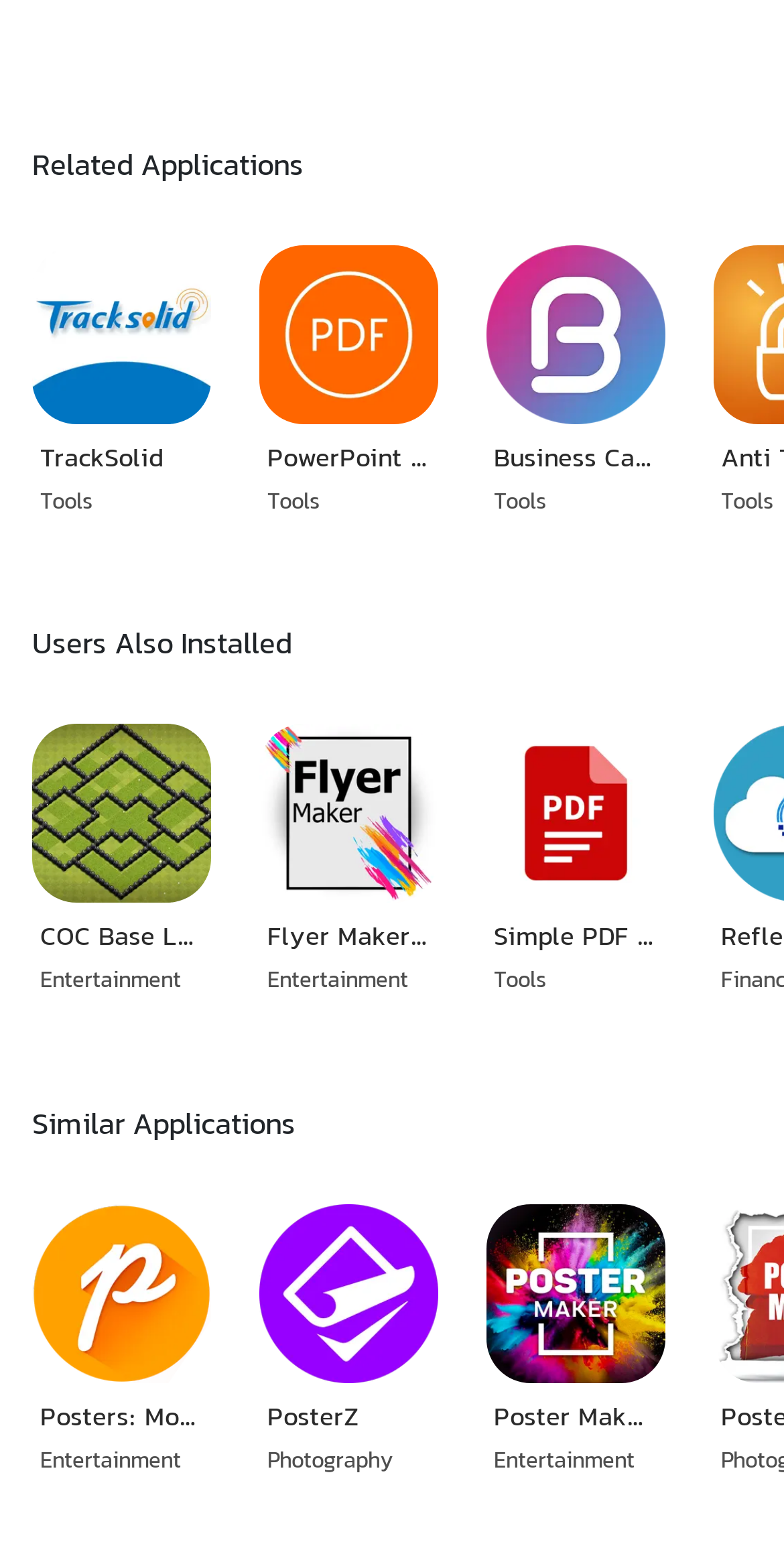Pinpoint the bounding box coordinates of the clickable element needed to complete the instruction: "Check out Posters: Movie Poster Maker!". The coordinates should be provided as four float numbers between 0 and 1: [left, top, right, bottom].

[0.021, 0.767, 0.289, 0.977]